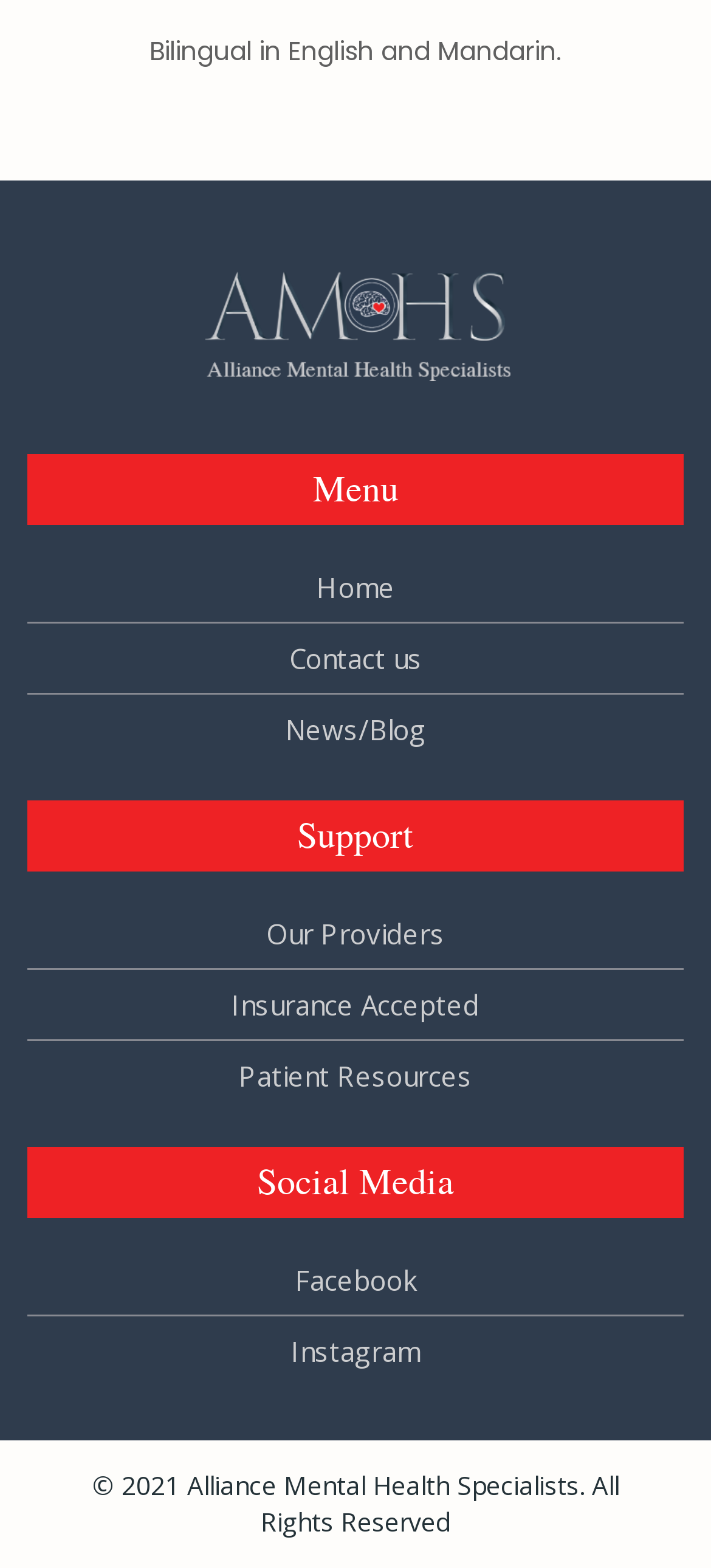Determine the bounding box coordinates of the clickable region to follow the instruction: "Read the Insurance Accepted page".

[0.038, 0.619, 0.962, 0.664]